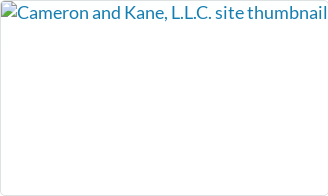What is the purpose of the thumbnail?
Please give a detailed answer to the question using the information shown in the image.

The thumbnail is designed to convey a sense of trust and reliability, which are essential attributes for legal service providers, and invite potential clients to explore their website further.